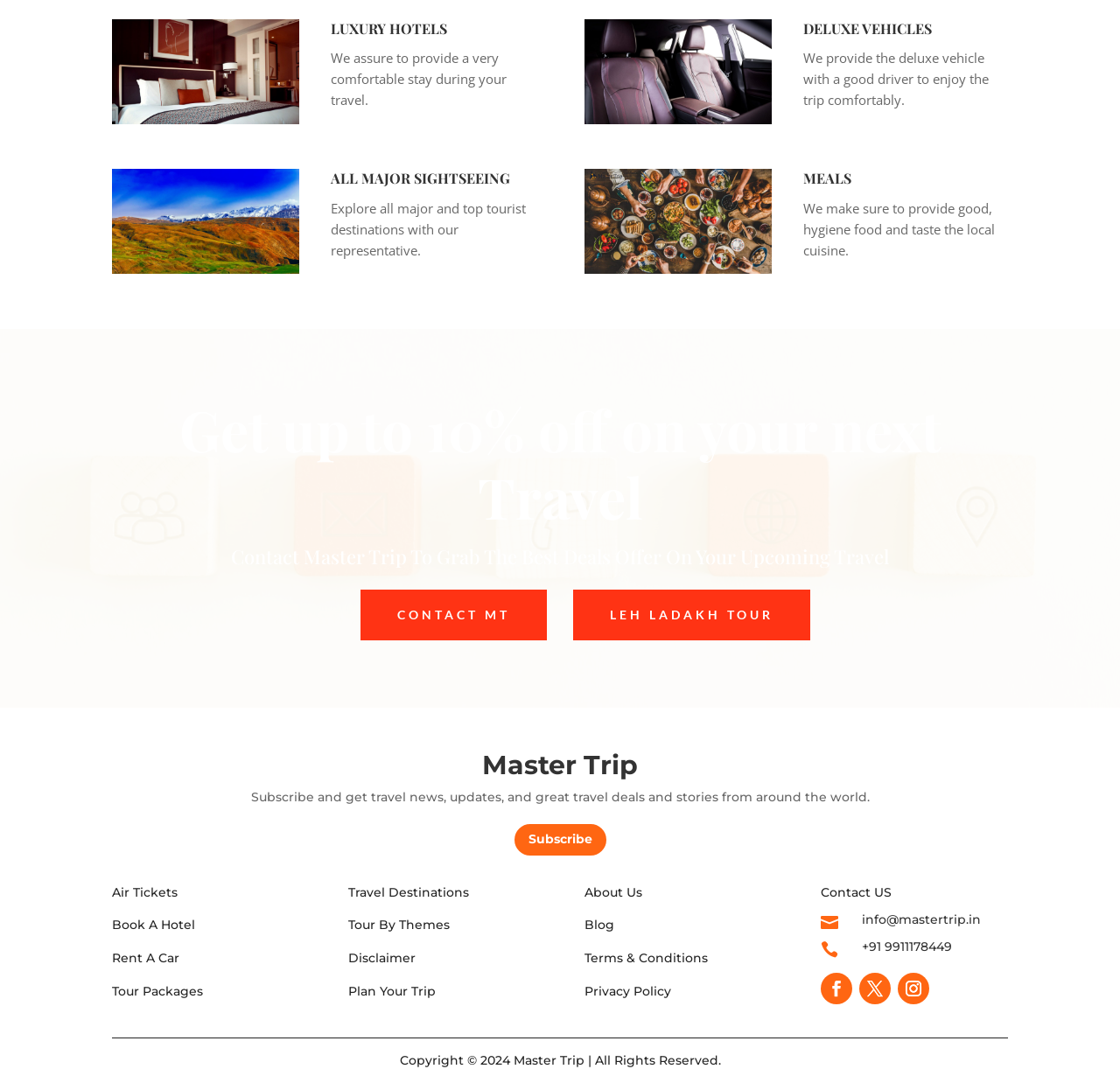Locate the bounding box coordinates of the clickable region necessary to complete the following instruction: "Contact US". Provide the coordinates in the format of four float numbers between 0 and 1, i.e., [left, top, right, bottom].

[0.733, 0.811, 0.796, 0.826]